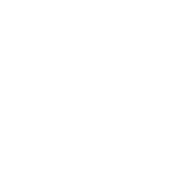Answer the following inquiry with a single word or phrase:
What type of decorations are used on the mandap?

Lush fabrics and floral